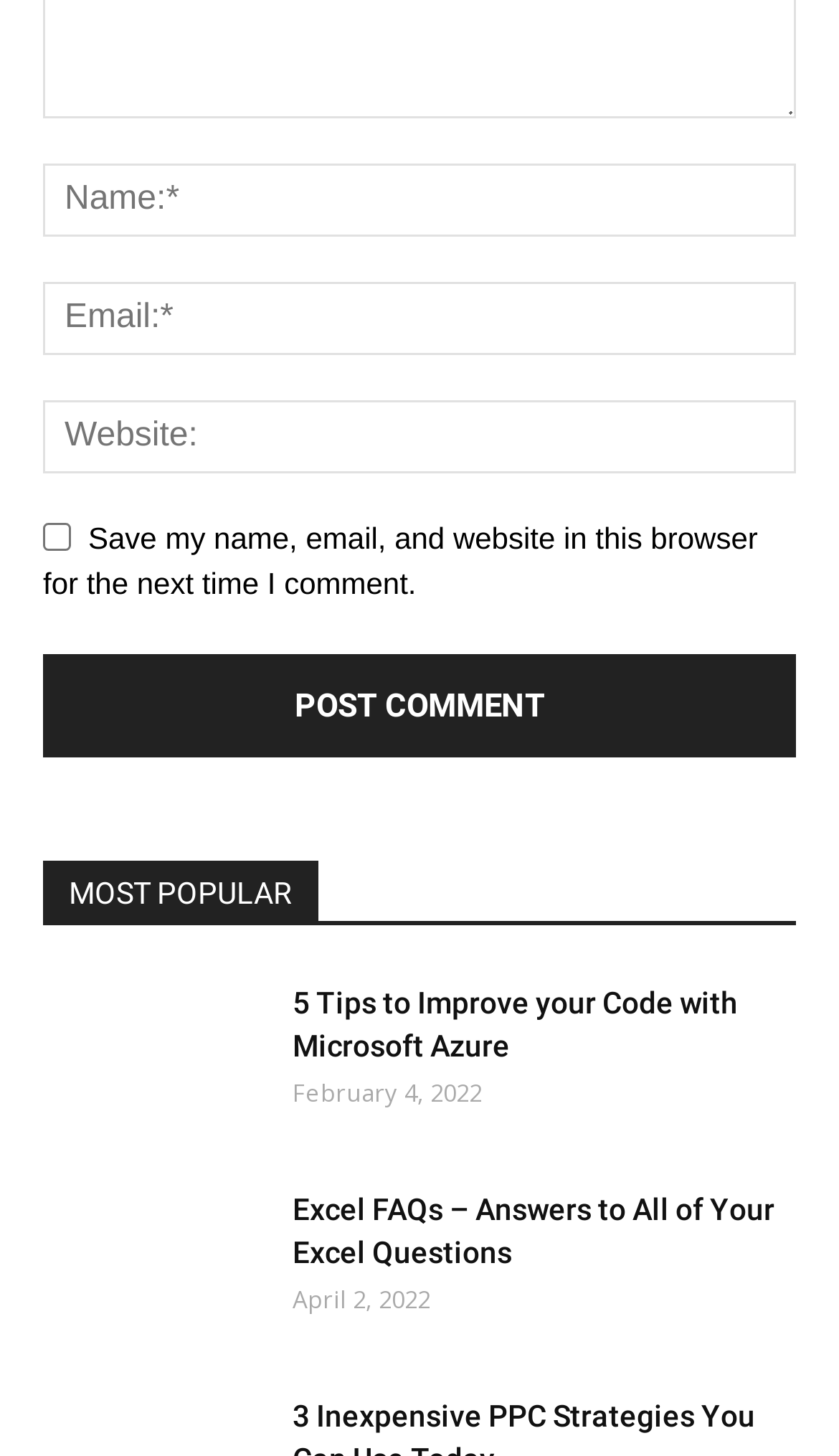Determine the bounding box for the described HTML element: "Food & Nutrition". Ensure the coordinates are four float numbers between 0 and 1 in the format [left, top, right, bottom].

[0.397, 0.393, 0.628, 0.415]